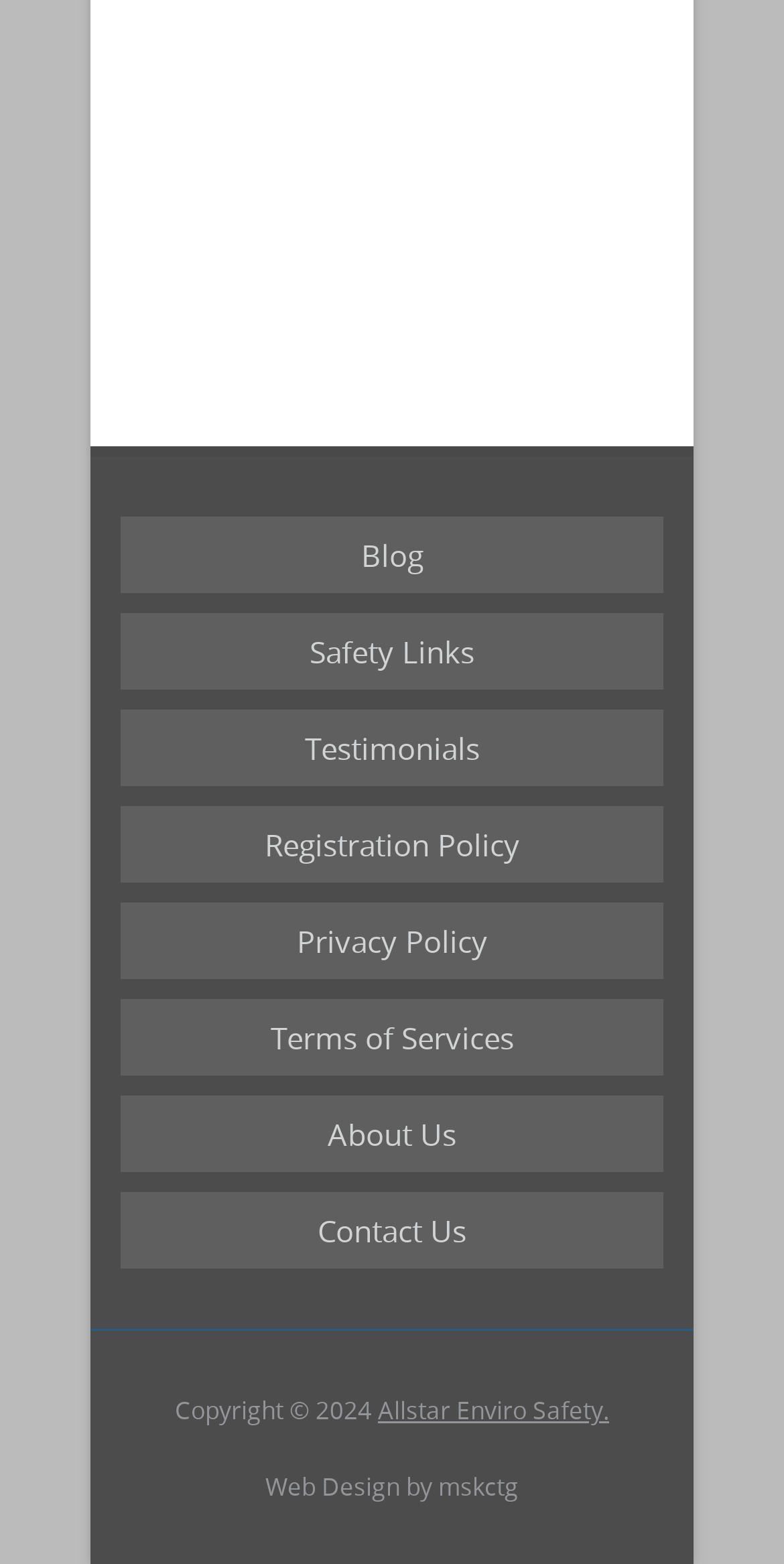Pinpoint the bounding box coordinates of the clickable area necessary to execute the following instruction: "go to blog". The coordinates should be given as four float numbers between 0 and 1, namely [left, top, right, bottom].

[0.154, 0.331, 0.846, 0.38]